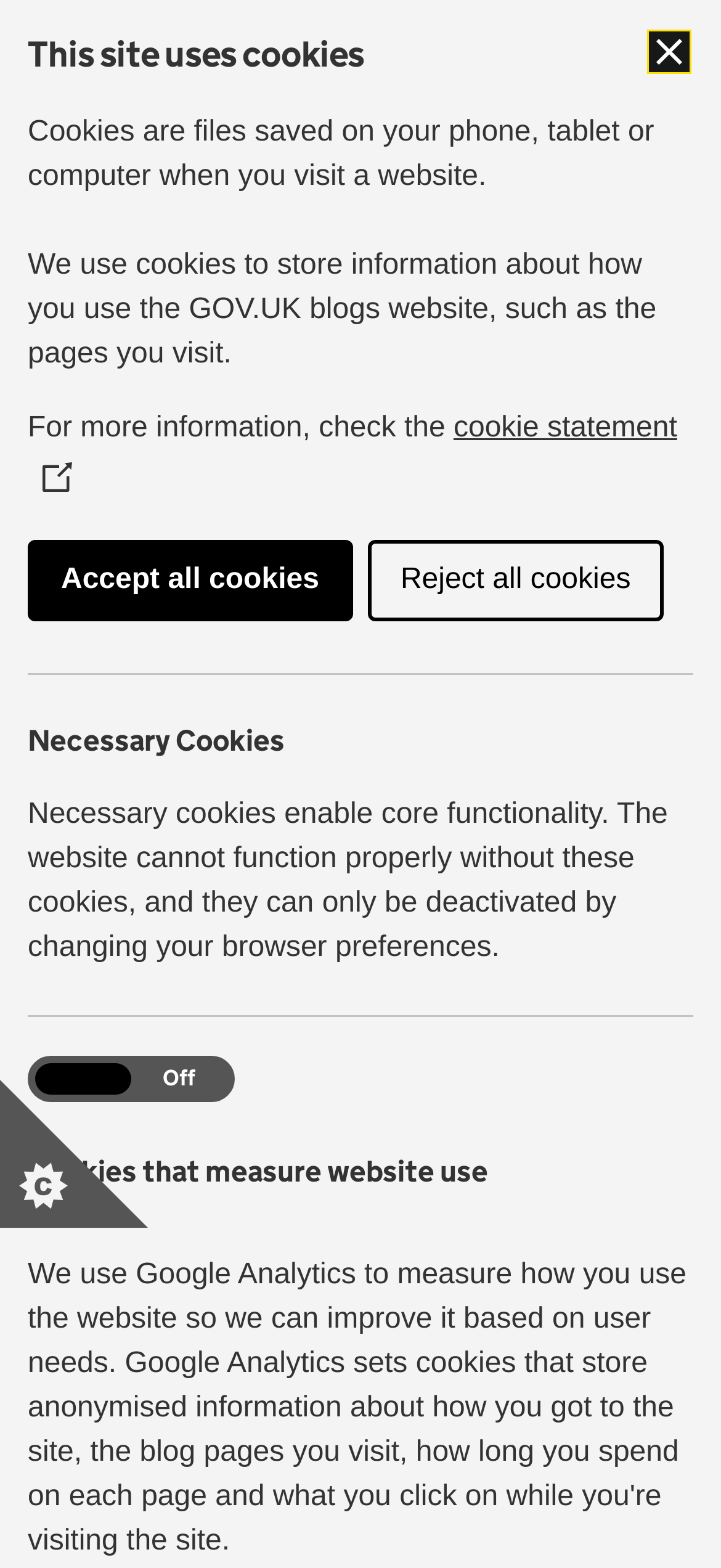Find the bounding box coordinates of the clickable element required to execute the following instruction: "Visit the Department for Education website". Provide the coordinates as four float numbers between 0 and 1, i.e., [left, top, right, bottom].

[0.308, 0.217, 0.713, 0.238]